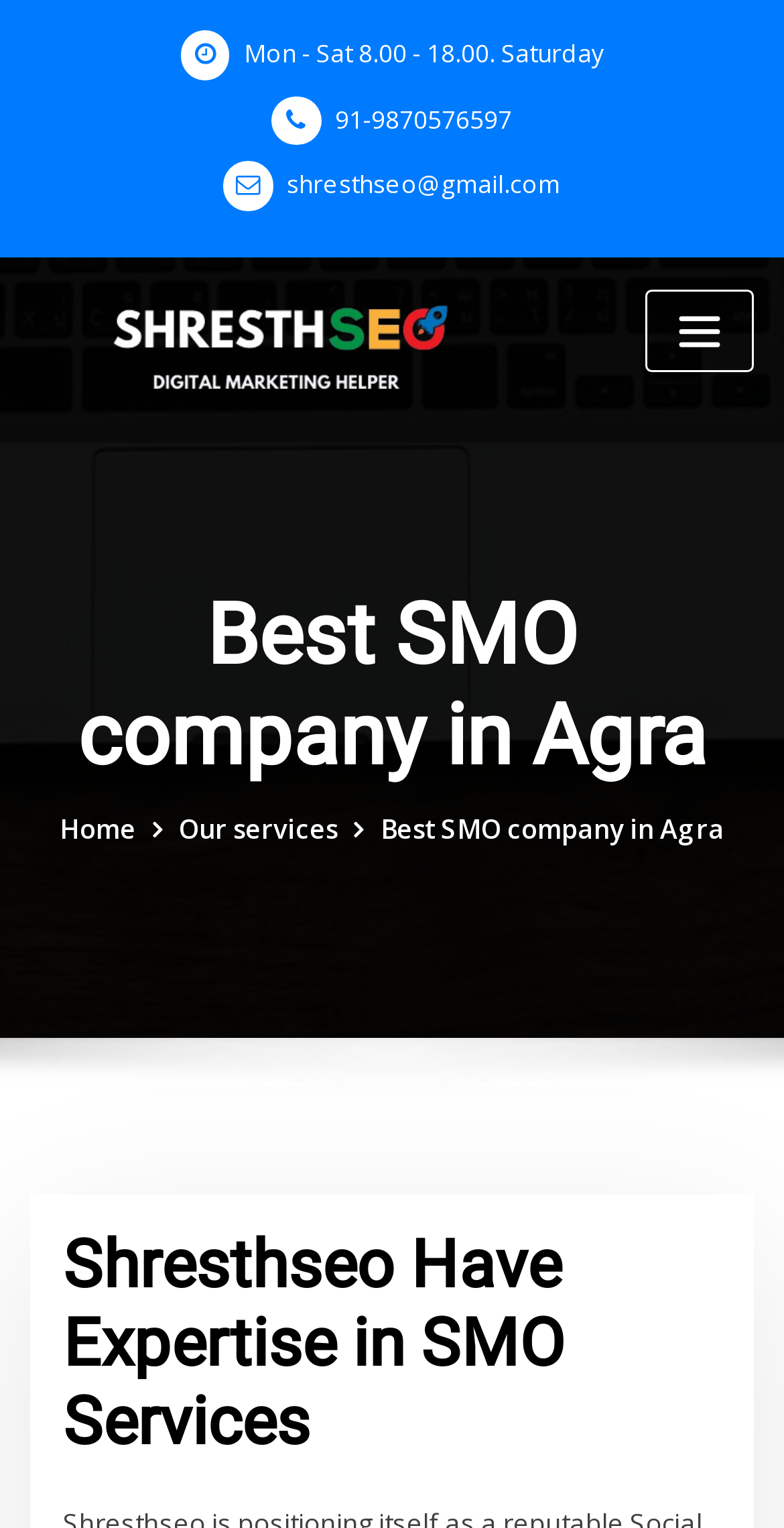Find and indicate the bounding box coordinates of the region you should select to follow the given instruction: "Call the phone number".

[0.427, 0.067, 0.653, 0.089]